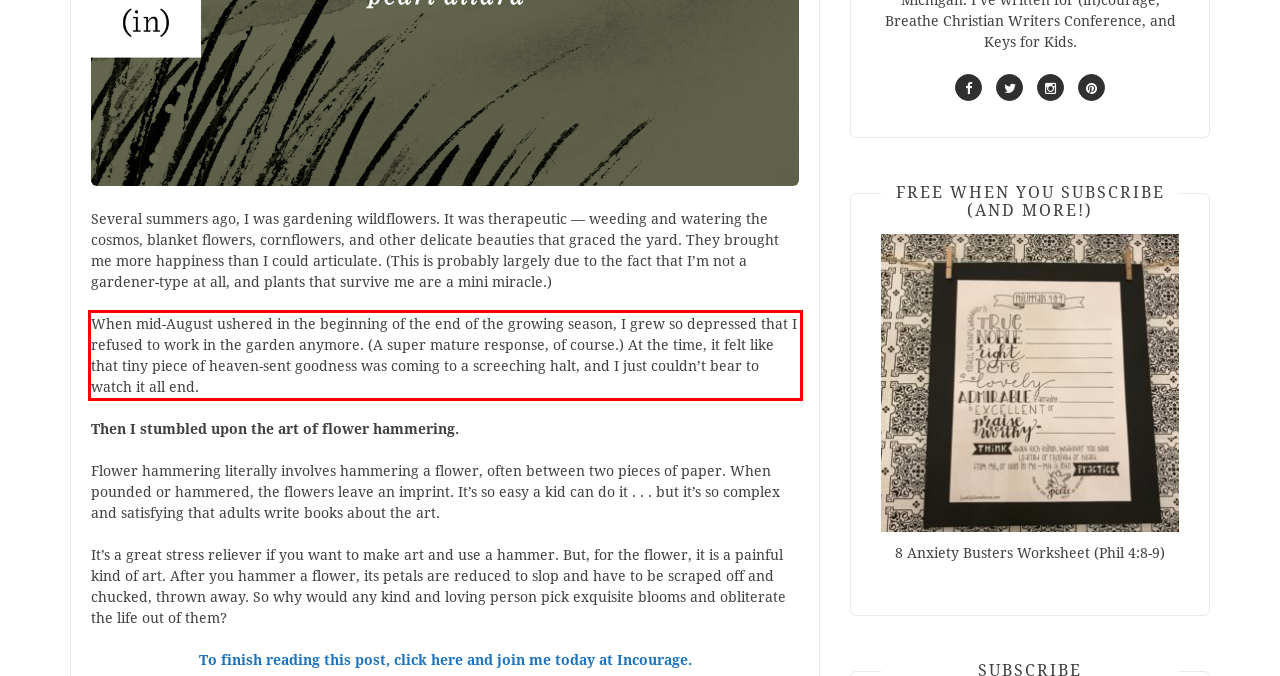Within the provided webpage screenshot, find the red rectangle bounding box and perform OCR to obtain the text content.

When mid-August ushered in the beginning of the end of the growing season, I grew so depressed that I refused to work in the garden anymore. (A super mature response, of course.) At the time, it felt like that tiny piece of heaven-sent goodness was coming to a screeching halt, and I just couldn’t bear to watch it all end.